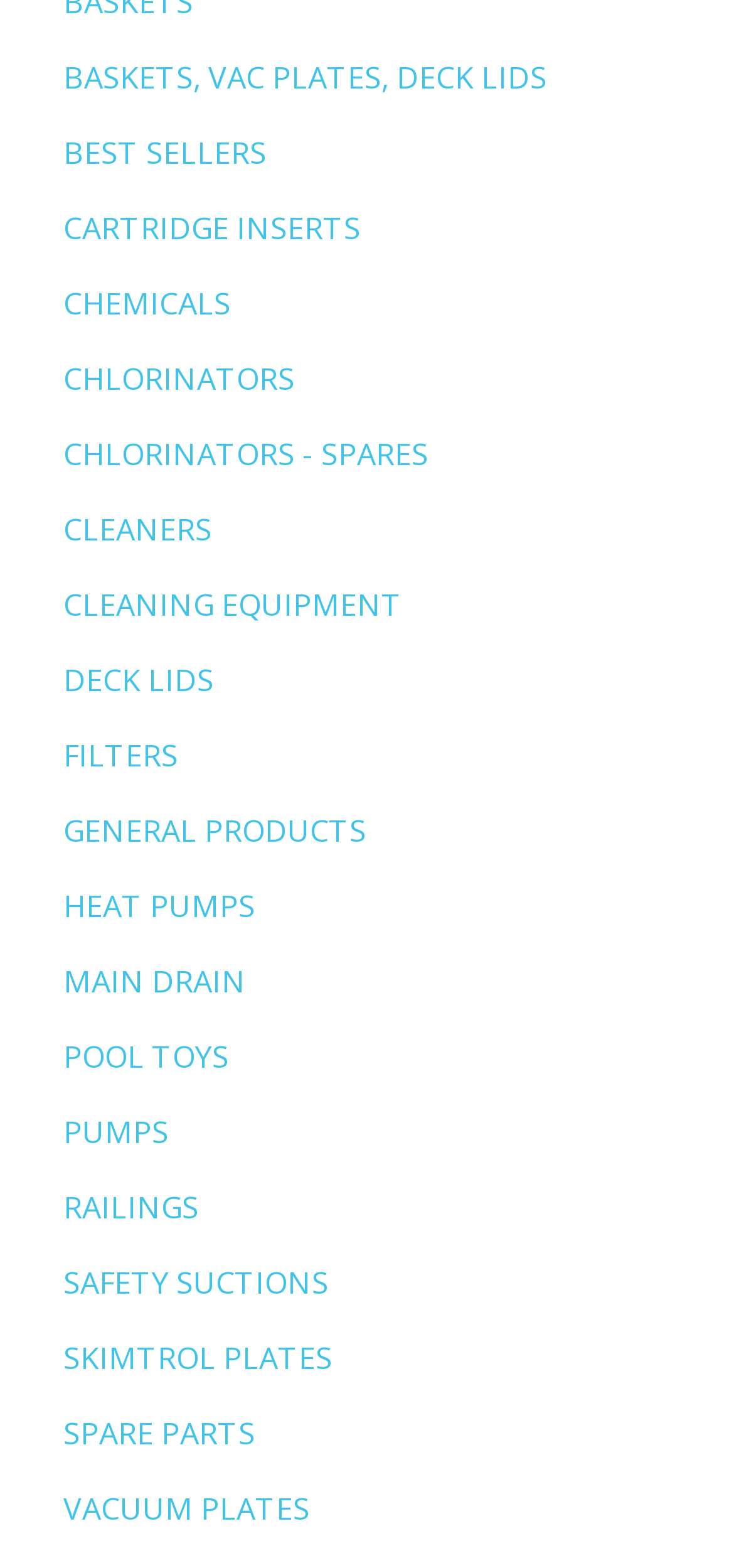Please specify the bounding box coordinates of the region to click in order to perform the following instruction: "Explore CARTRIDGE INSERTS".

[0.086, 0.132, 0.491, 0.158]